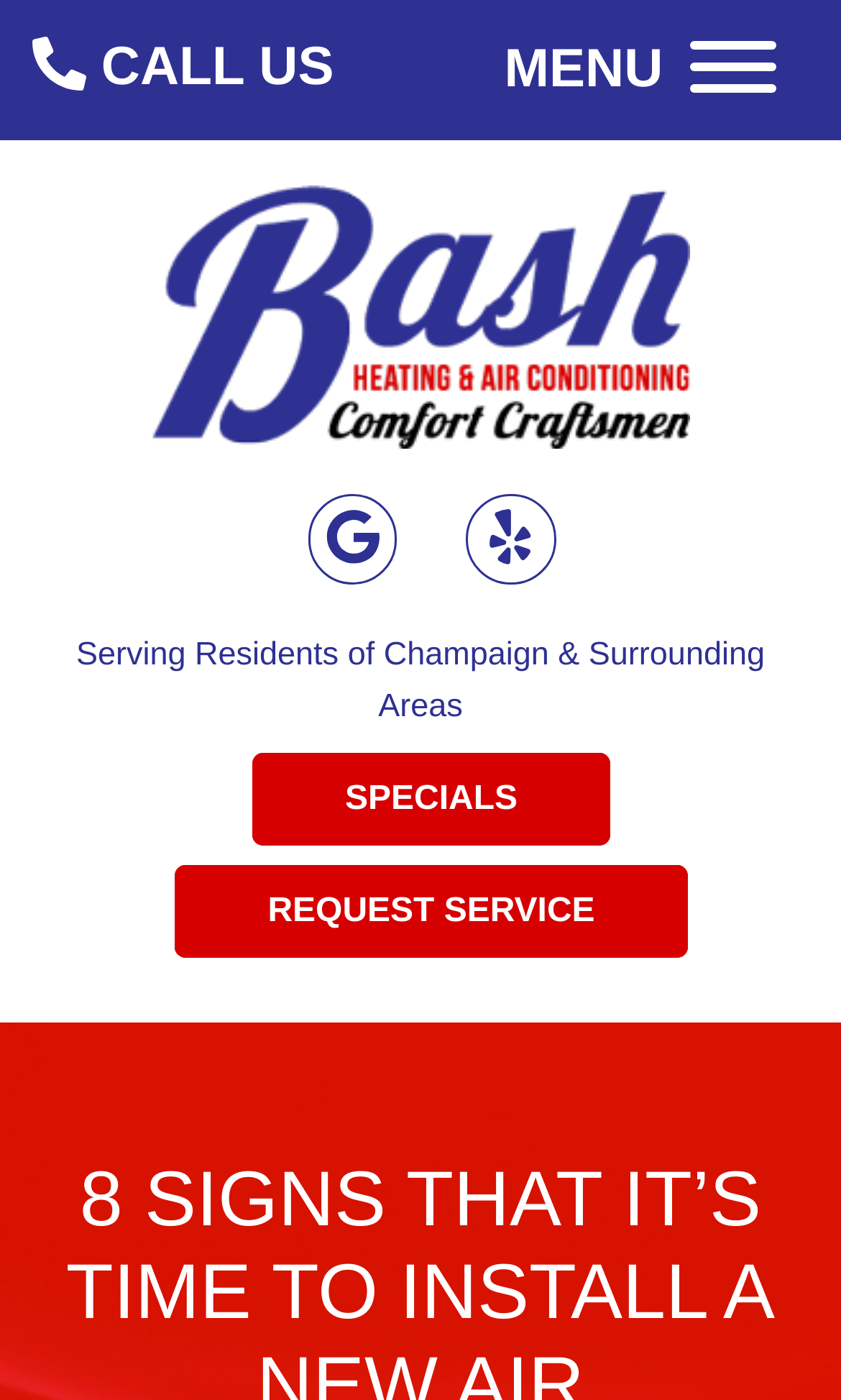Locate the headline of the webpage and generate its content.

8 SIGNS THAT IT’S TIME TO INSTALL A NEW AIR CONDITIONER